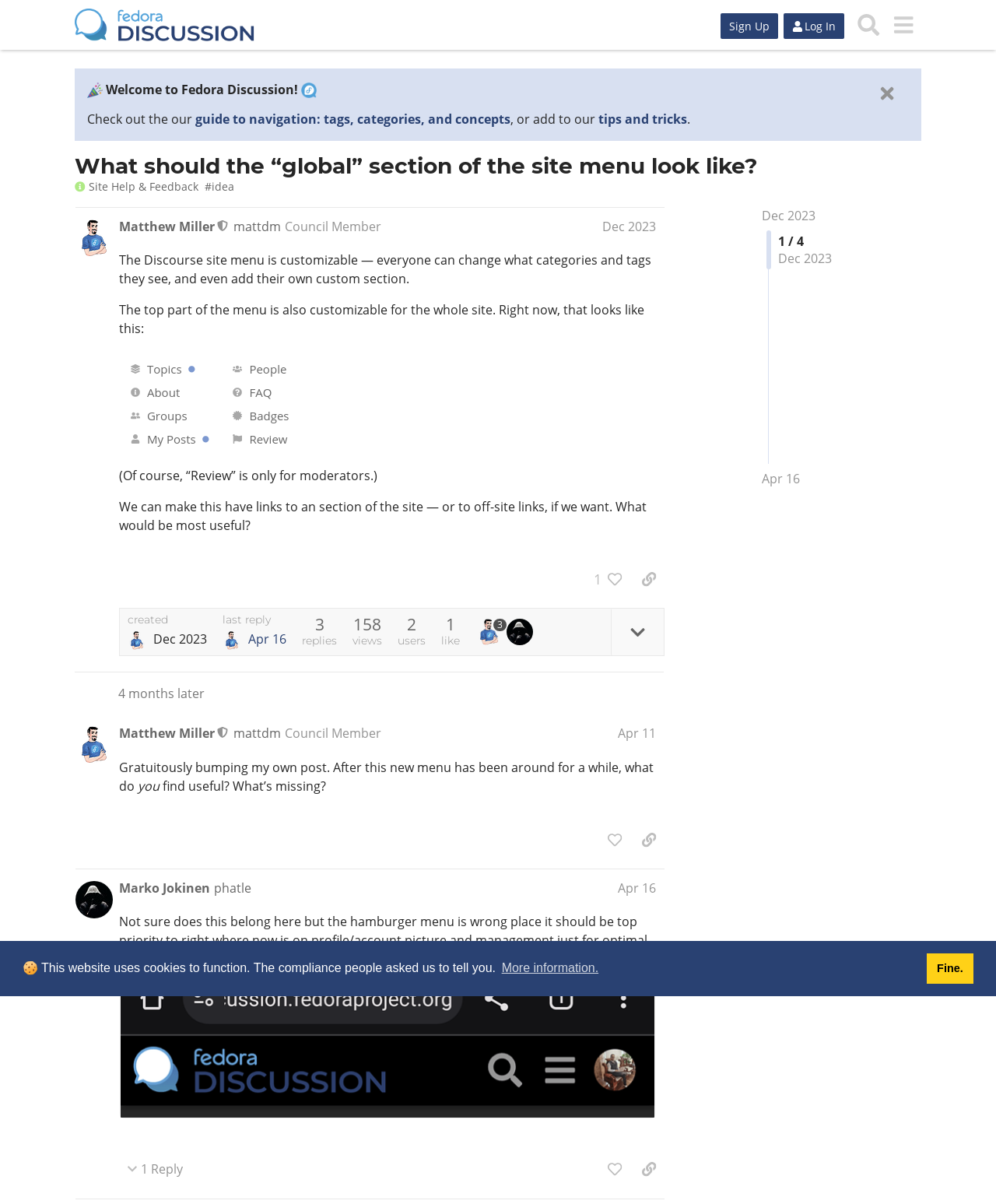What is the current status of the post?
Provide a detailed answer to the question, using the image to inform your response.

The post has a timestamp indicating that it was created 4 months ago, suggesting that it is an older post that has been active for some time.